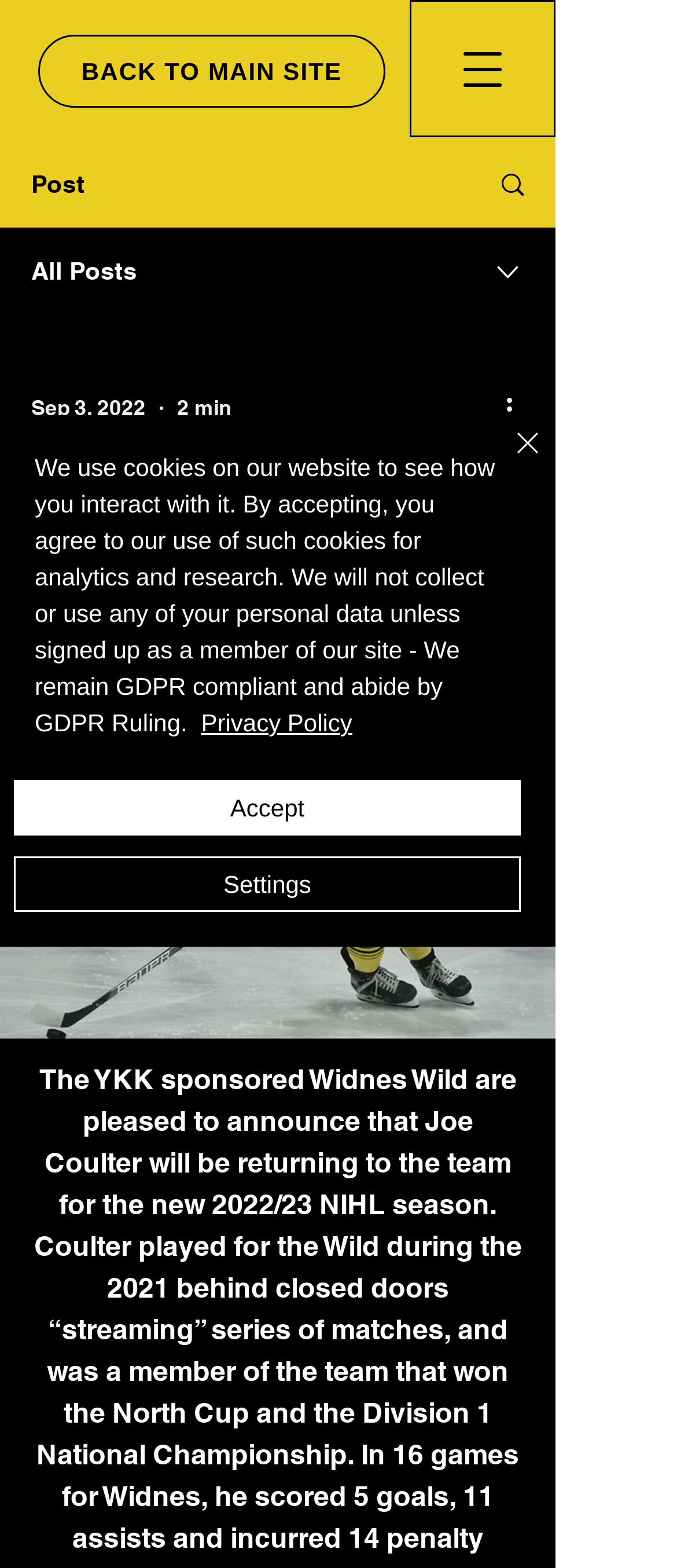Identify the bounding box for the described UI element. Provide the coordinates in (top-left x, top-left y, bottom-right x, bottom-right y) format with values ranging from 0 to 1: BACK TO MAIN SITE

[0.056, 0.022, 0.569, 0.069]